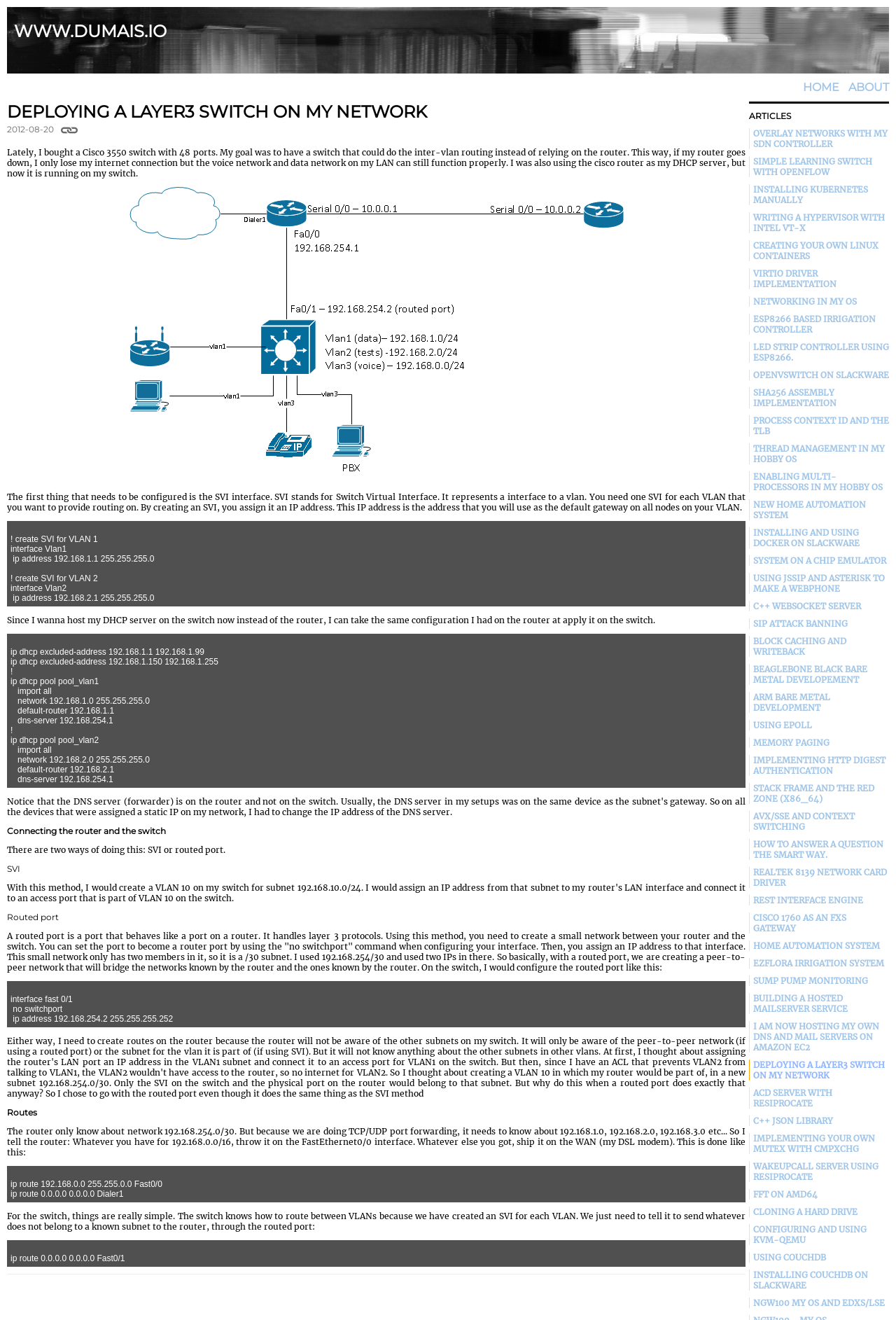What is the purpose of the routed port?
Based on the screenshot, answer the question with a single word or phrase.

To create a peer-to-peer network